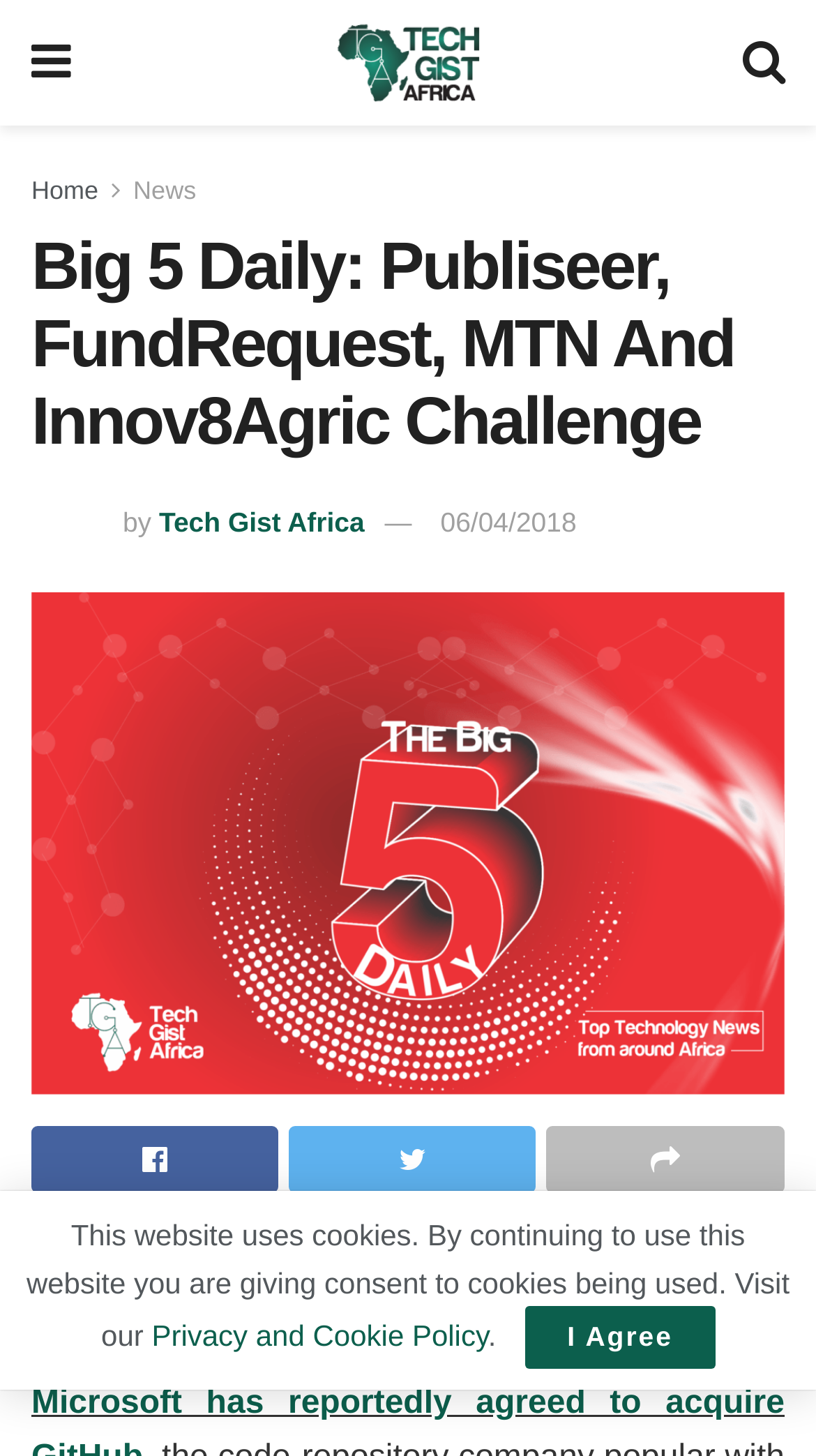Identify the bounding box coordinates of the clickable region to carry out the given instruction: "visit home page".

[0.038, 0.121, 0.121, 0.141]